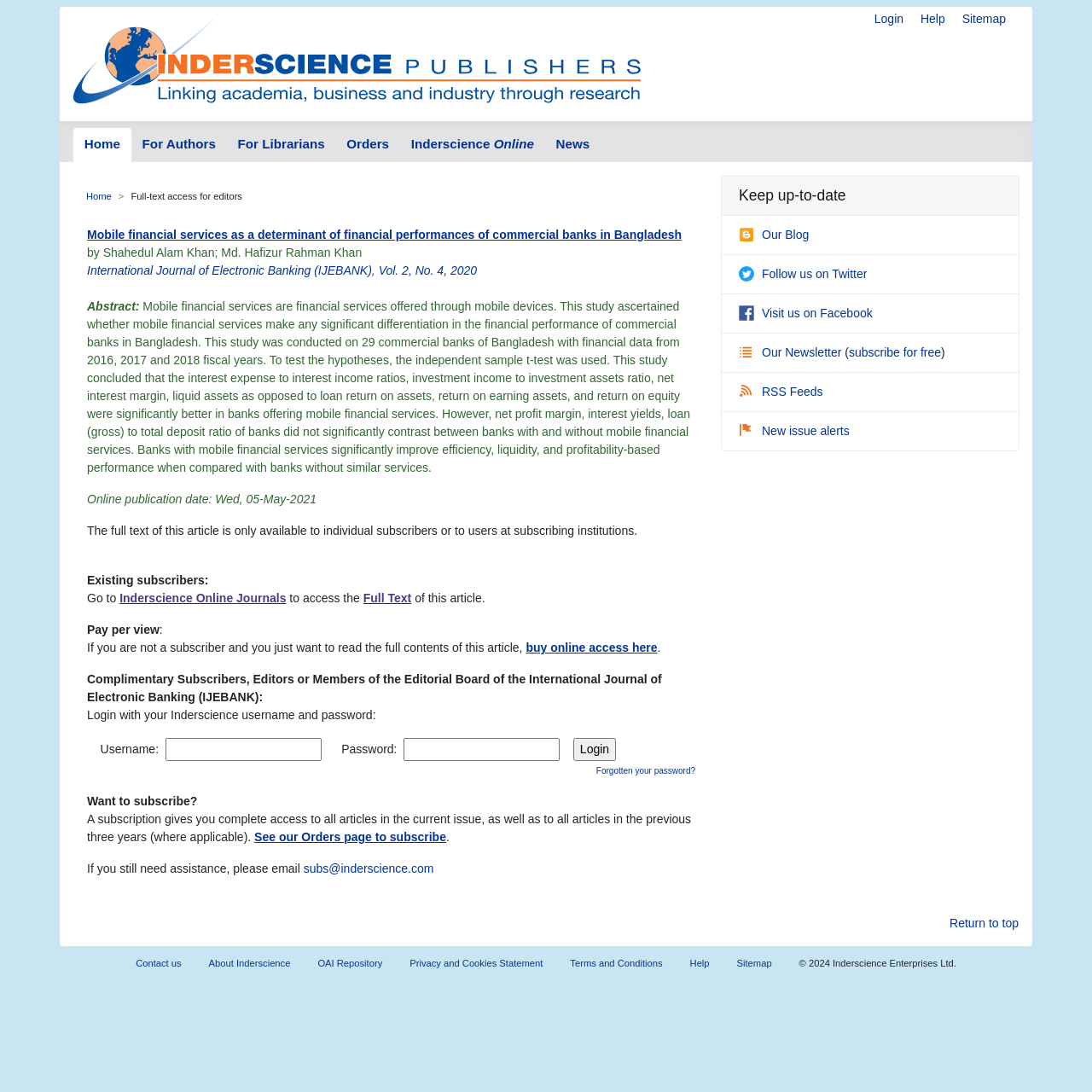Please determine the bounding box coordinates of the area that needs to be clicked to complete this task: 'Learn more about Uniswap and Bitcoin'. The coordinates must be four float numbers between 0 and 1, formatted as [left, top, right, bottom].

None